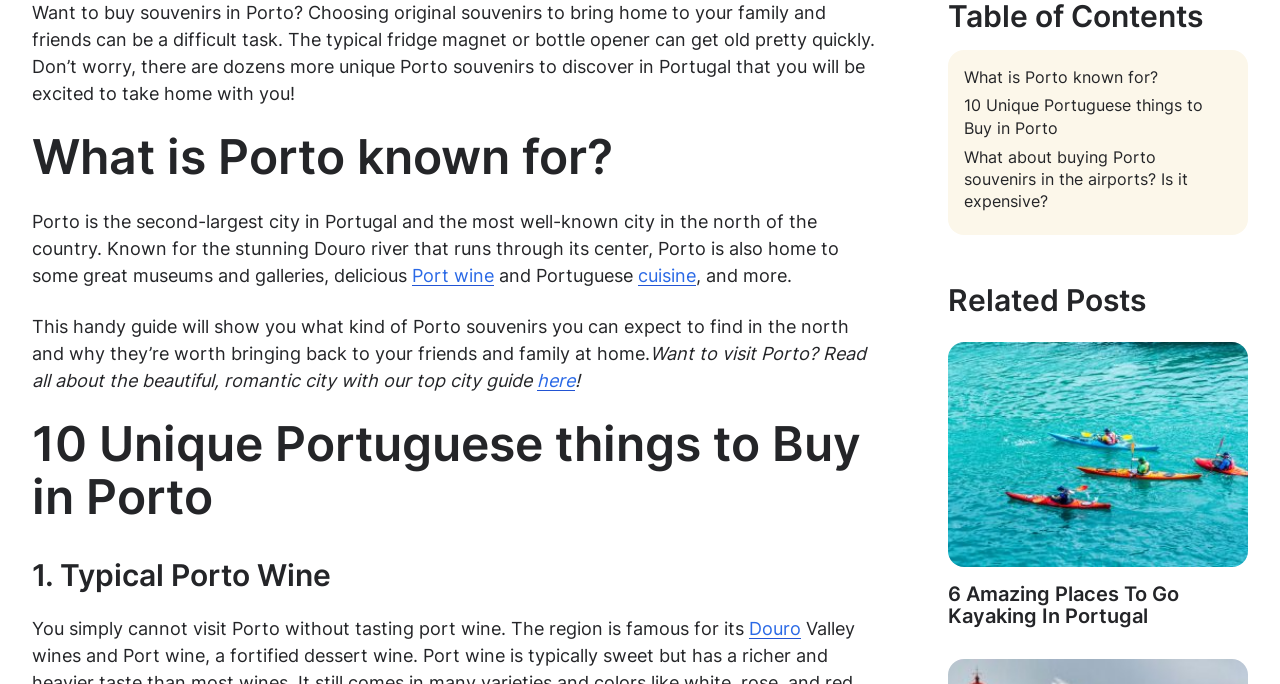What is the activity being performed in the related post image?
Using the image, elaborate on the answer with as much detail as possible.

The related post image is about kayaking, as indicated by the heading '6 Amazing Places To Go Kayaking In Portugal'.